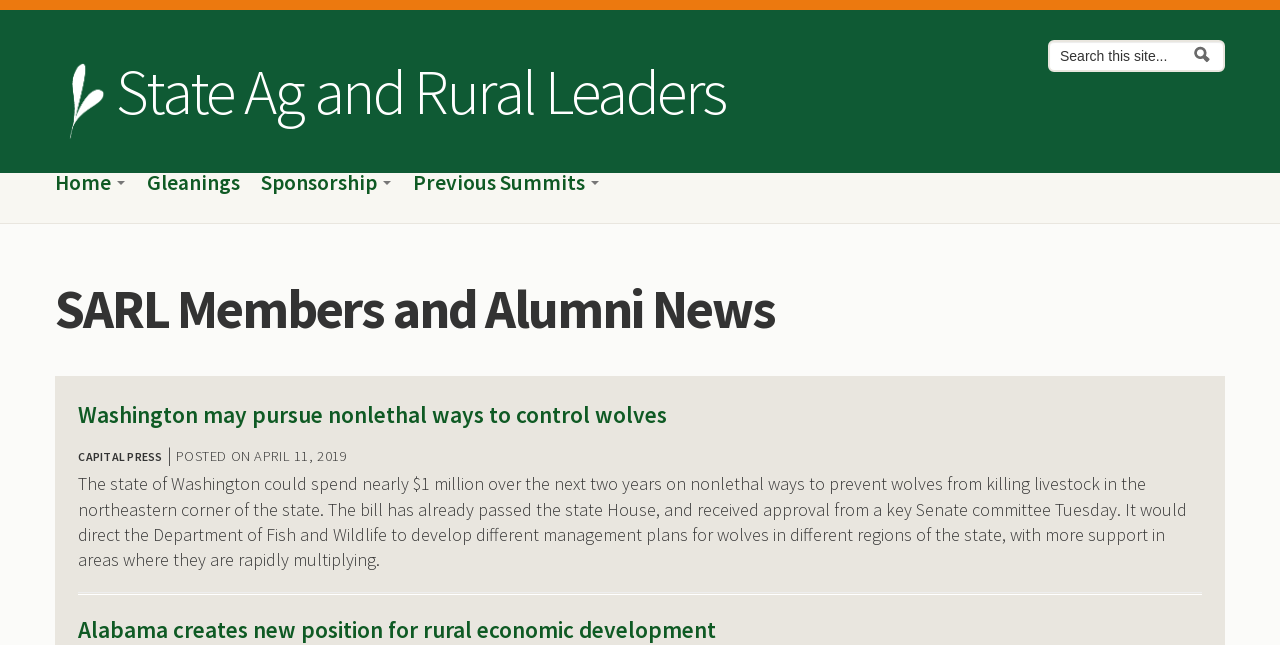Could you locate the bounding box coordinates for the section that should be clicked to accomplish this task: "Go to the Home page".

[0.043, 0.119, 0.094, 0.155]